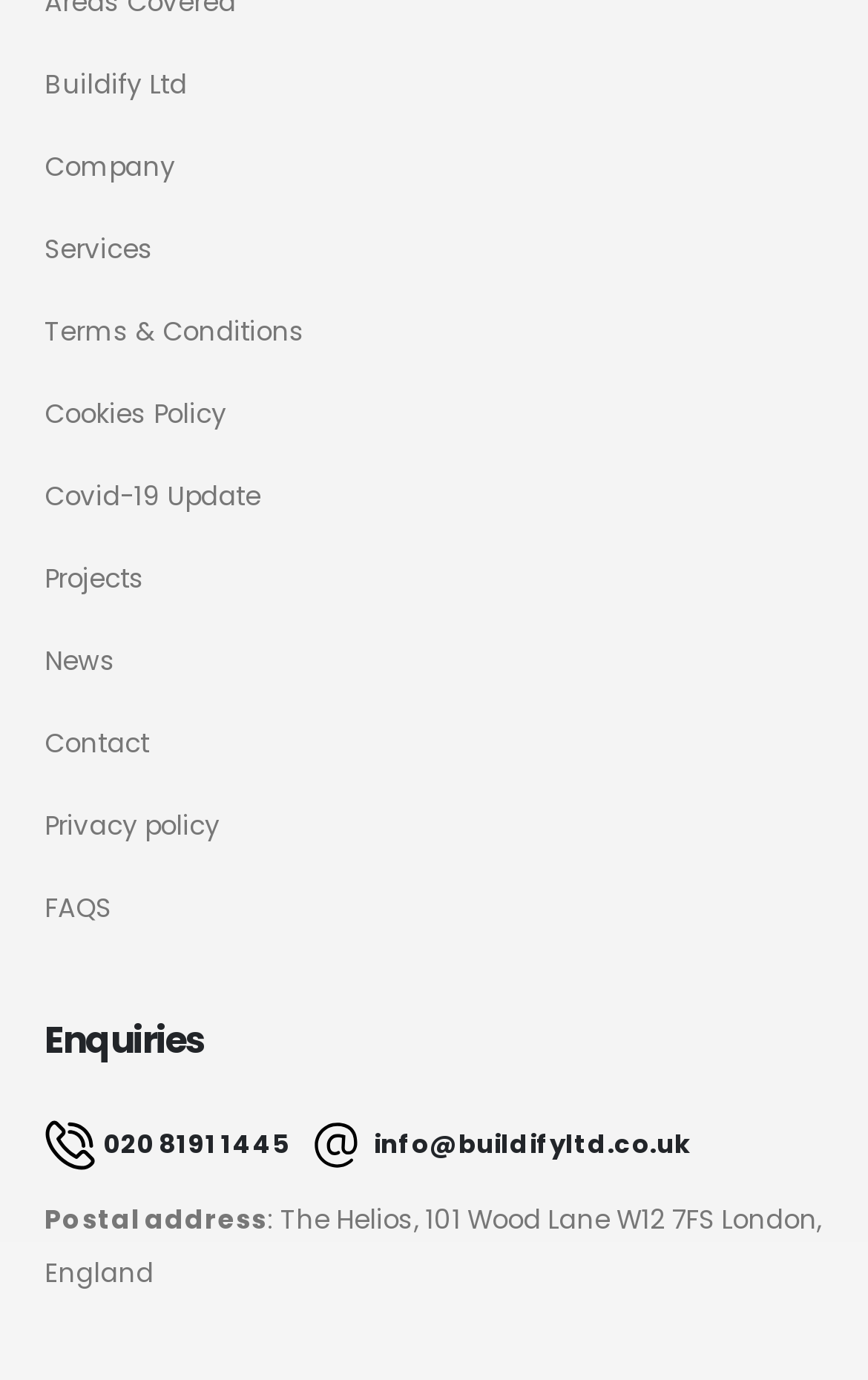Analyze the image and deliver a detailed answer to the question: What is the company name?

The company name can be found in the top-left corner of the webpage, where it is written as a link 'Buildify Ltd'.